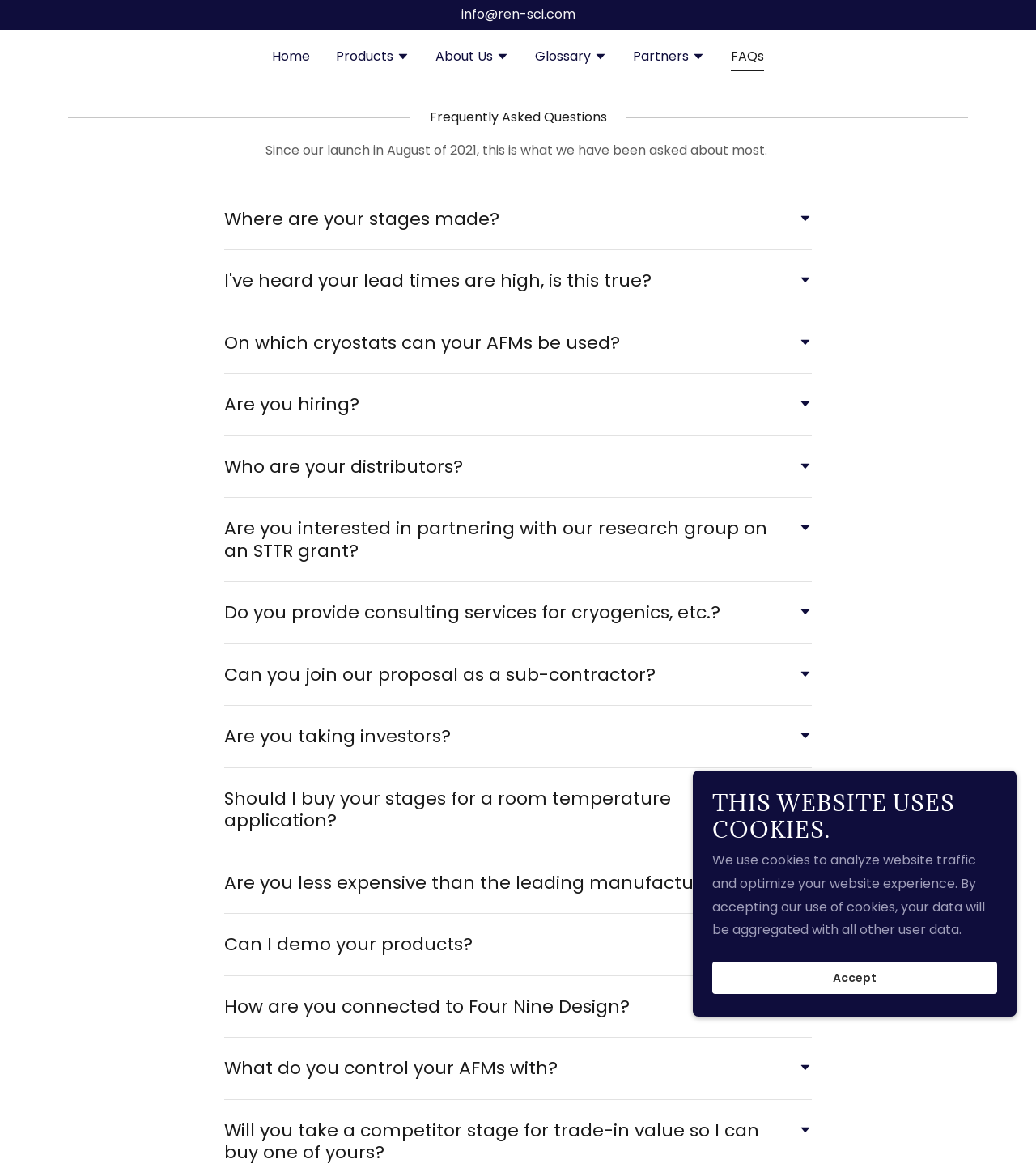Give a concise answer of one word or phrase to the question: 
What is the topic of the first FAQ?

Where are your stages made?